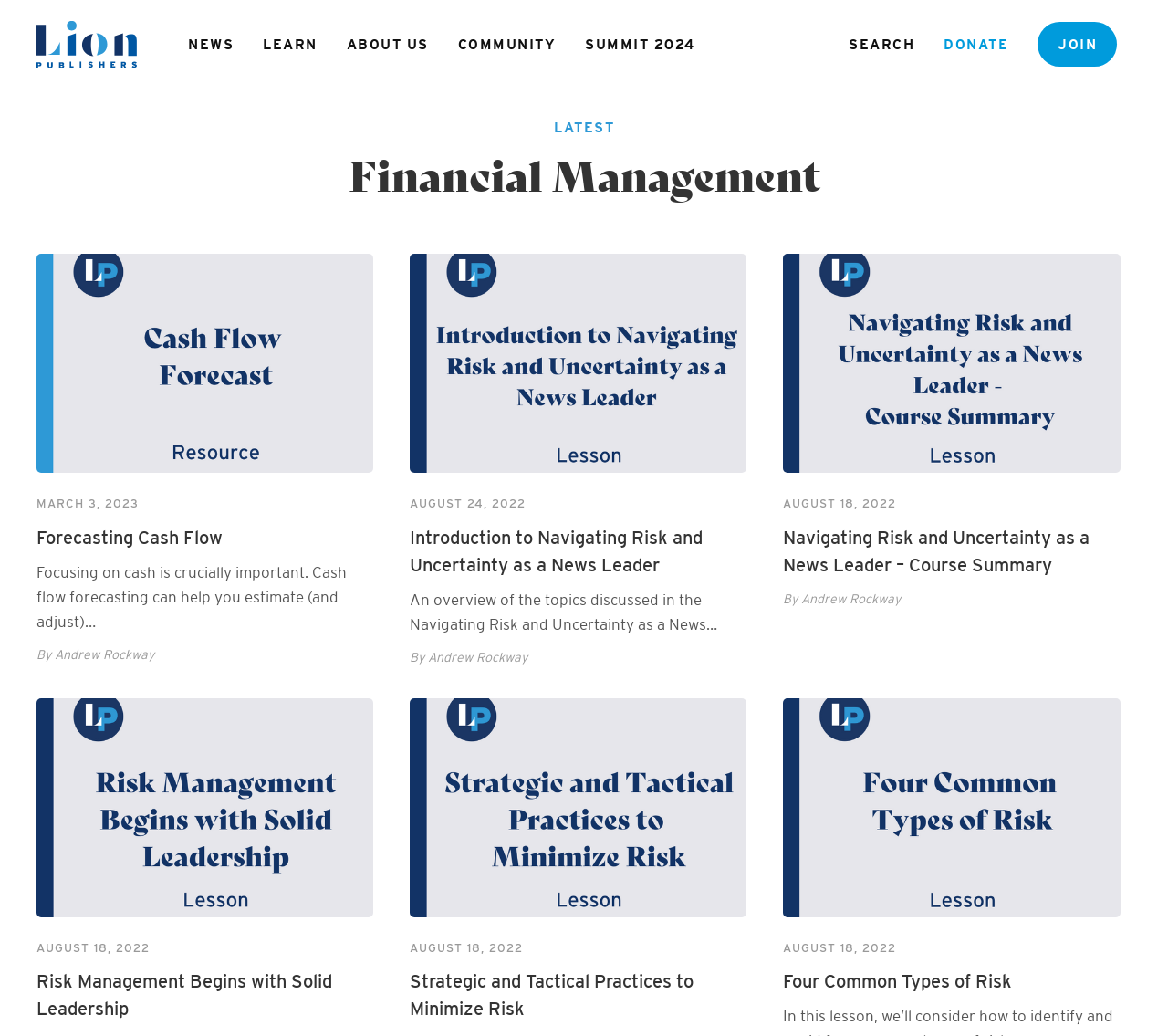Indicate the bounding box coordinates of the clickable region to achieve the following instruction: "Donate to LION Publishers."

[0.808, 0.035, 0.863, 0.05]